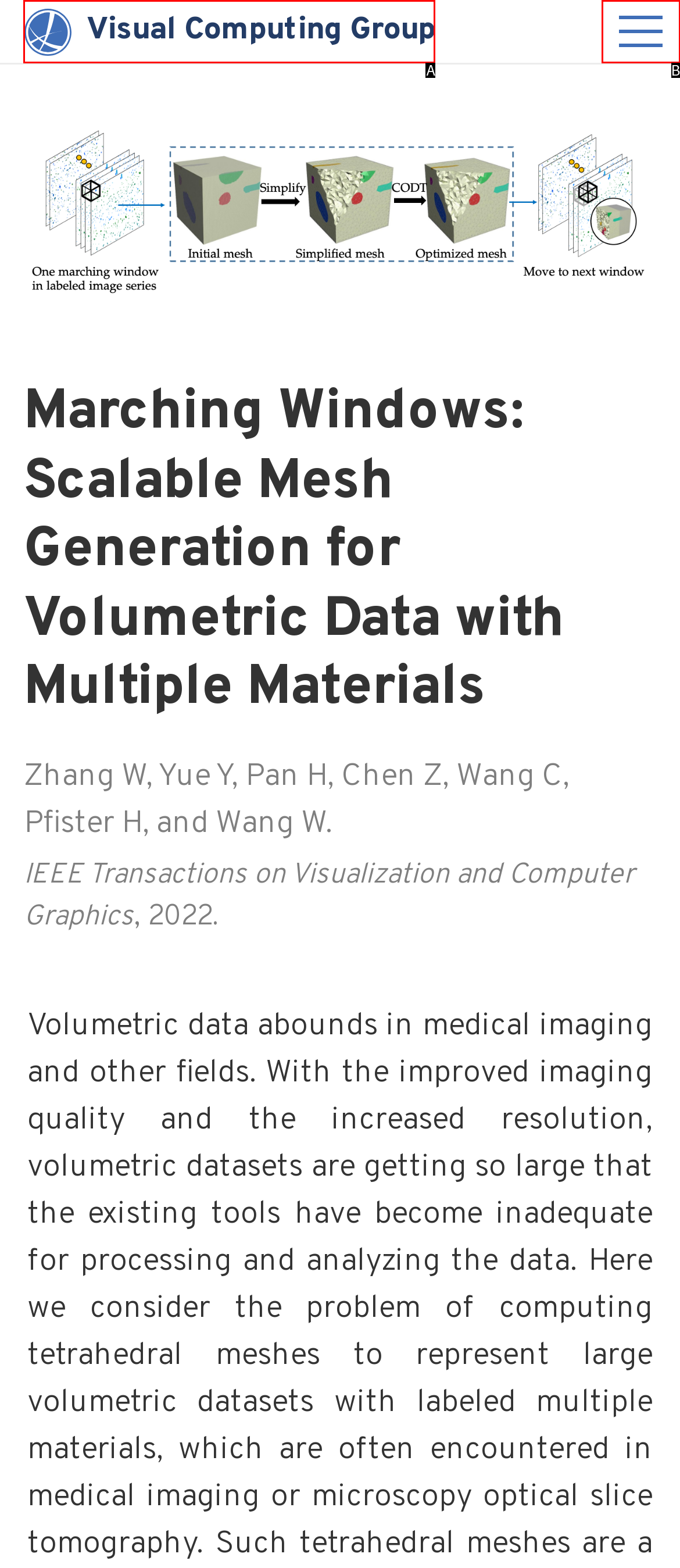Choose the HTML element that best fits the description: Visual Computing Group. Answer with the option's letter directly.

A